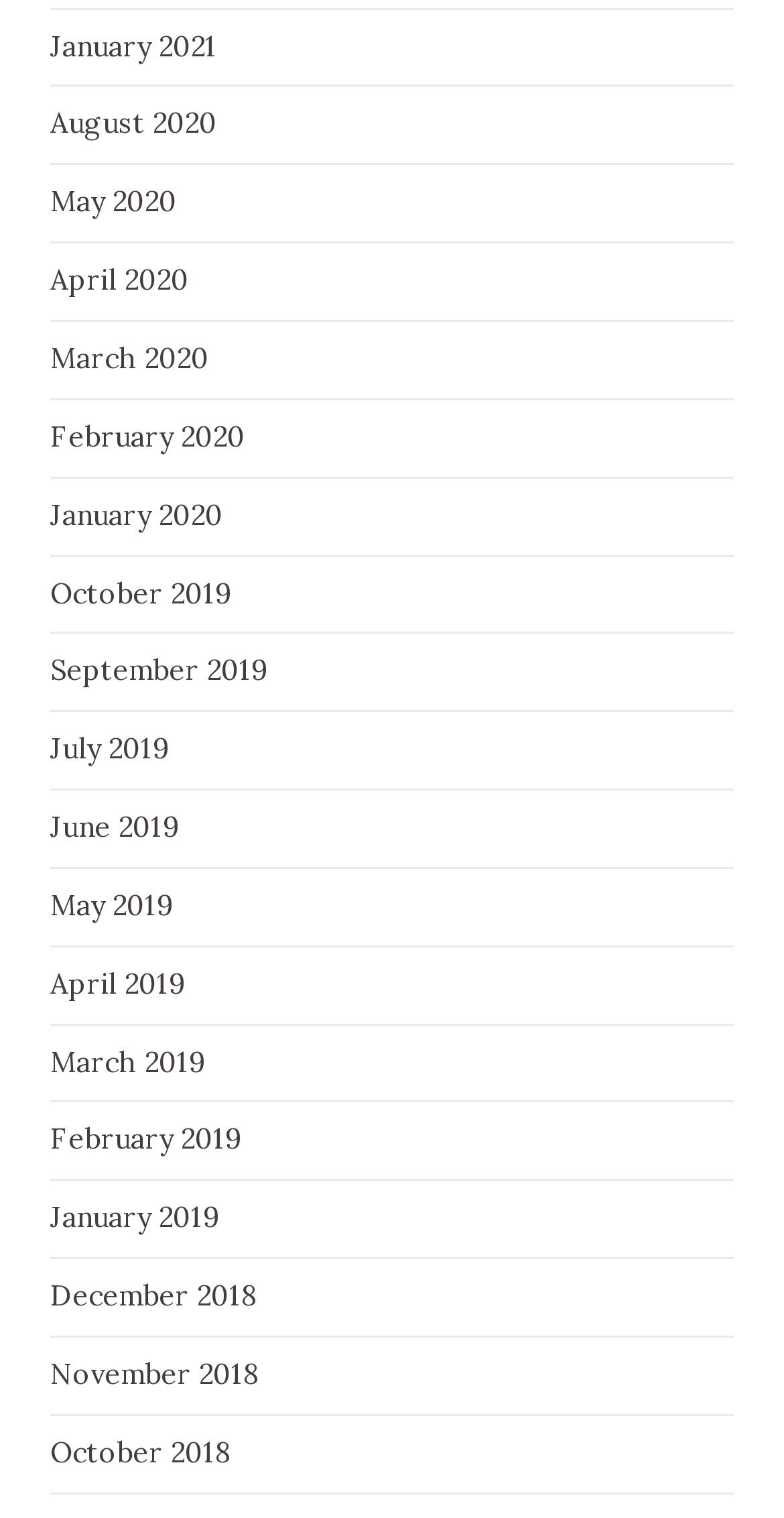What is the vertical position of the 'May 2020' link?
From the image, respond with a single word or phrase.

Above 'April 2020'